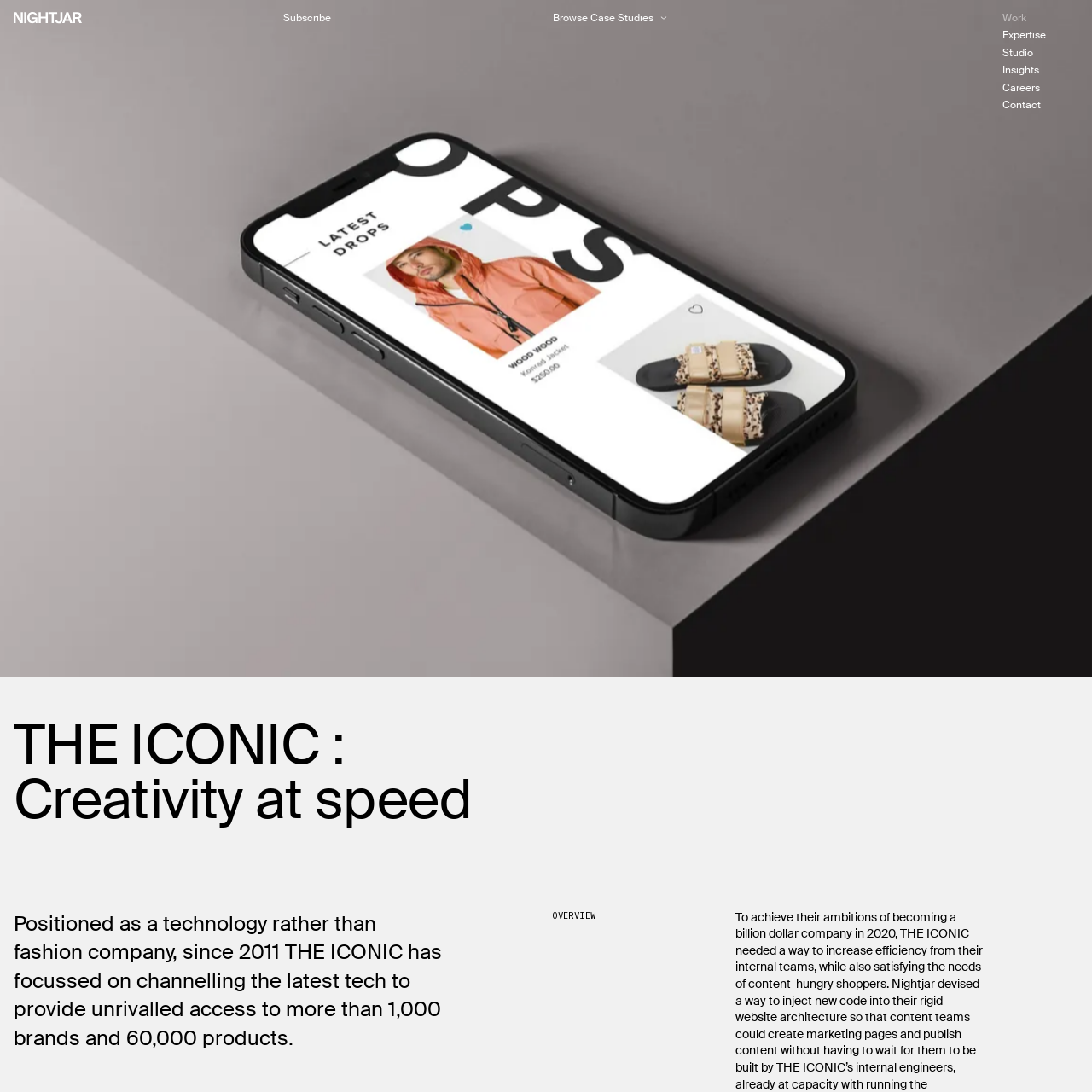Examine the red-bounded region in the image and describe it in detail.

This image features a fashion shoot by THE ICONIC, showcasing two models dressed in vibrant, colorful outfits. The shoot is part of the "Edition" collection, emphasizing stylish and contemporary fashion aesthetics. The background is minimal, allowing the vivid colors and designs of the outfits to stand out prominently, reflecting the creative direction and branding of THE ICONIC in the retail and e-commerce space. The imagery encapsulates a modern lifestyle, appealing to fashion-forward consumers seeking the latest trends.